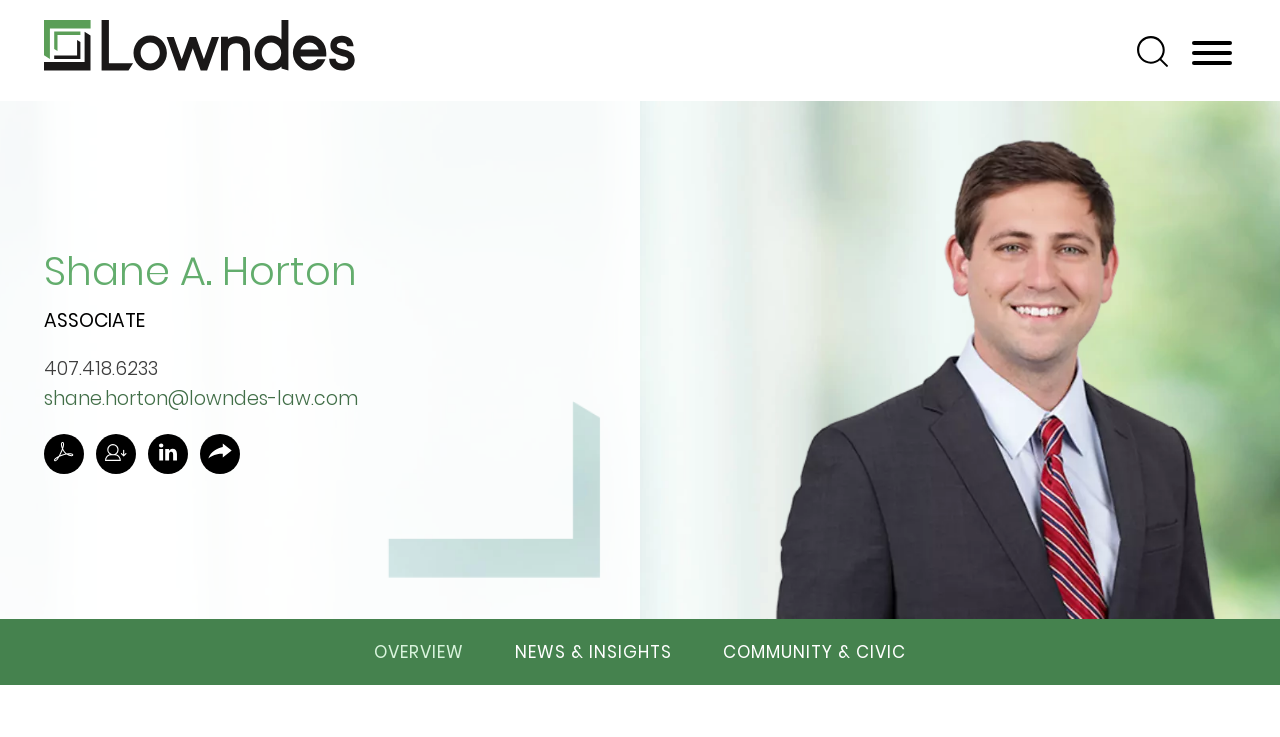Show me the bounding box coordinates of the clickable region to achieve the task as per the instruction: "Click on the Lowndes link".

[0.034, 0.027, 0.277, 0.096]